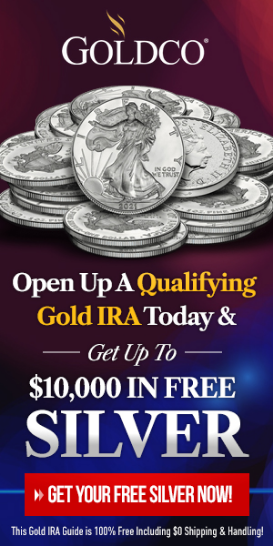What is the background of the banner?
Please answer the question with as much detail and depth as you can.

The background of the banner features a visually appealing display of silver coins, which serves to emphasize the value of silver as an investment and reinforce the central message of the banner.